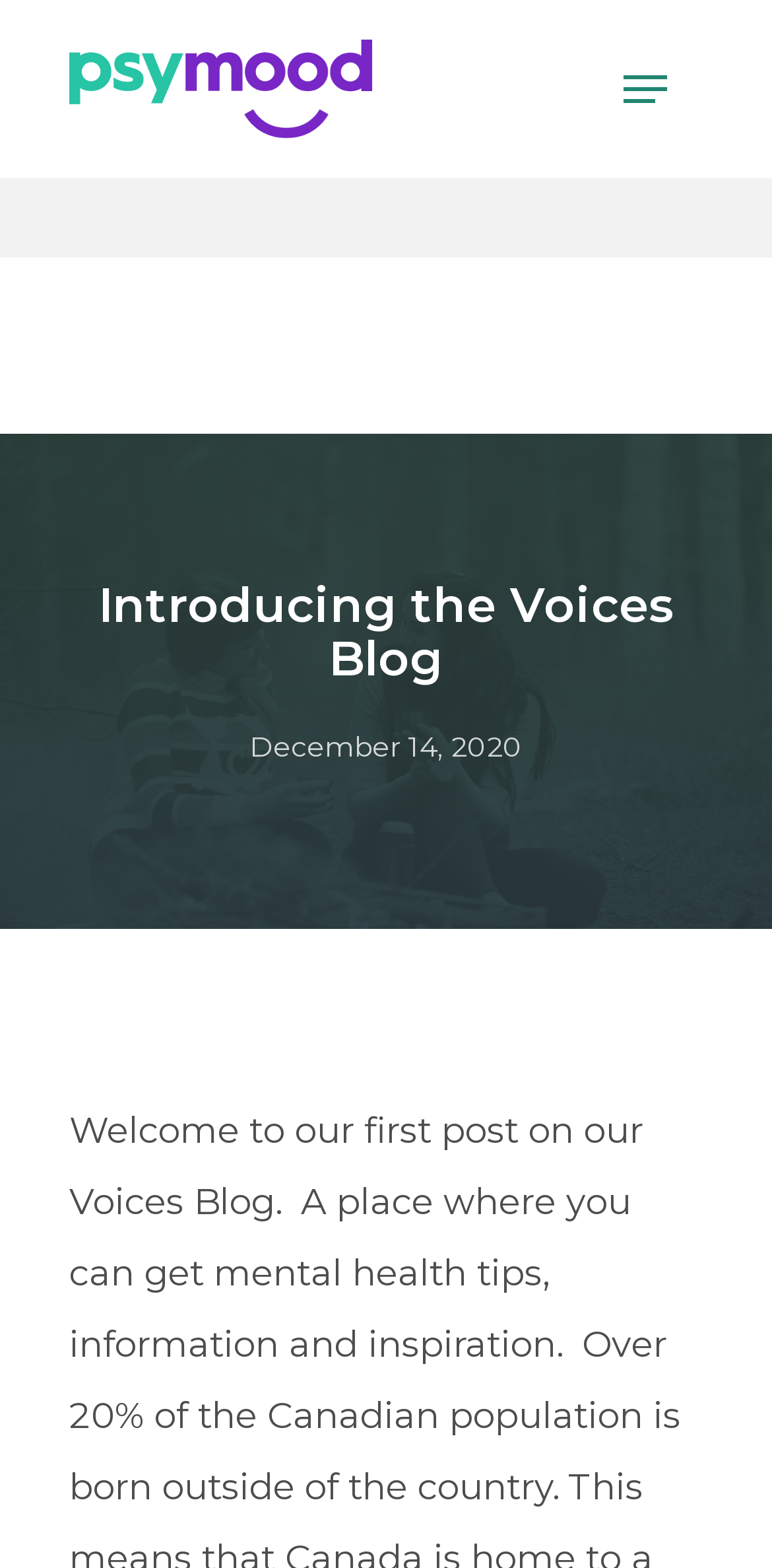Reply to the question below using a single word or brief phrase:
What is the name of the website?

PsyMood